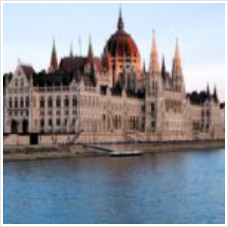Detail every significant feature and component of the image.

The image captures a stunning view of the Hungarian Parliament Building, located in Budapest. This iconic structure, renowned for its intricate architectural details, features a striking dome and an array of spires that reach towards the sky. The golden light of the evening sun casts a warm glow over the façade, enhancing the building's beauty against the backdrop of the serene river. This picturesque scene epitomizes the charm of Budapest, showcasing the blend of historical grandeur and the tranquil waters nearby, making it a captivating destination for both tourists and locals alike.